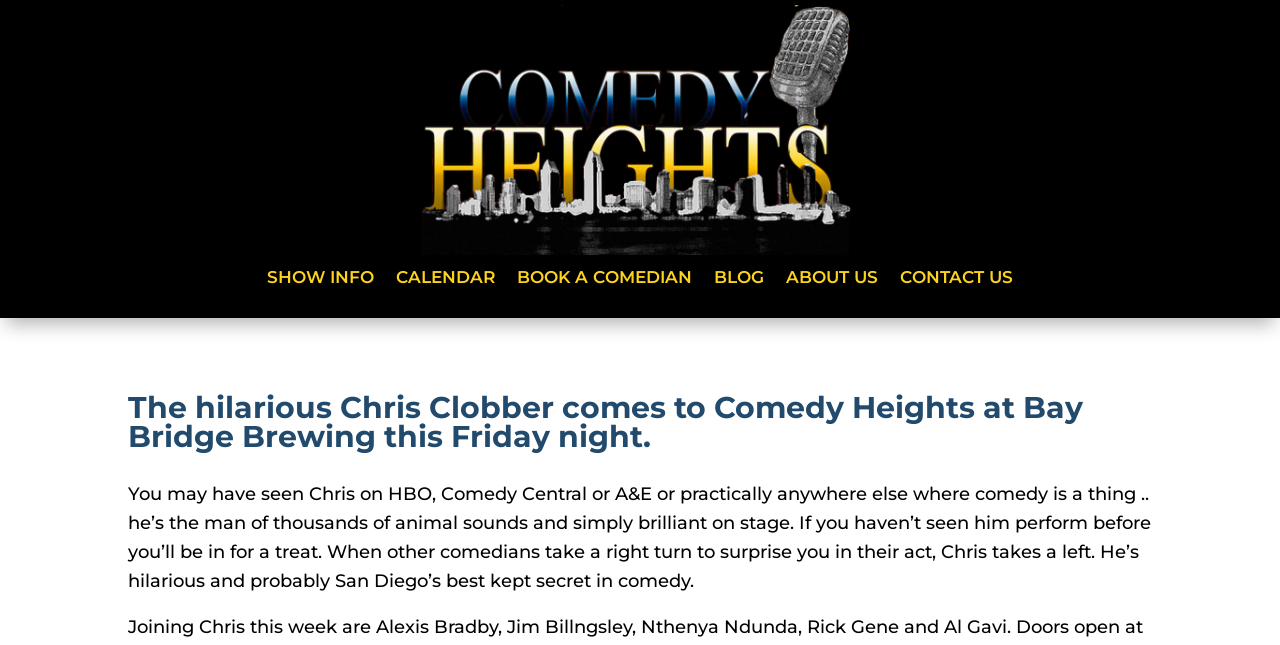Summarize the contents and layout of the webpage in detail.

The webpage is about an upcoming comedy event featuring Chris Clobber at Comedy Heights at Bay Bridge Brewing. At the top of the page, there is a prominent image, which is likely a promotional image for the event. Below the image, there are five links in a row, including "SHOW INFO", "CALENDAR", "BOOK A COMEDIAN", "BLOG", and "ABOUT US", which are likely navigation links for the website.

Further down the page, there is a brief description of the event, which mentions Chris Clobber's credentials and his unique comedy style. This text is followed by a longer paragraph that provides more details about Chris Clobber's comedy, including his ability to make thousands of animal sounds and his unpredictable stage presence.

The overall layout of the page is simple and easy to navigate, with clear headings and concise text. The image and links are positioned near the top of the page, while the descriptive text is located below, making it easy for users to quickly understand the content of the page.